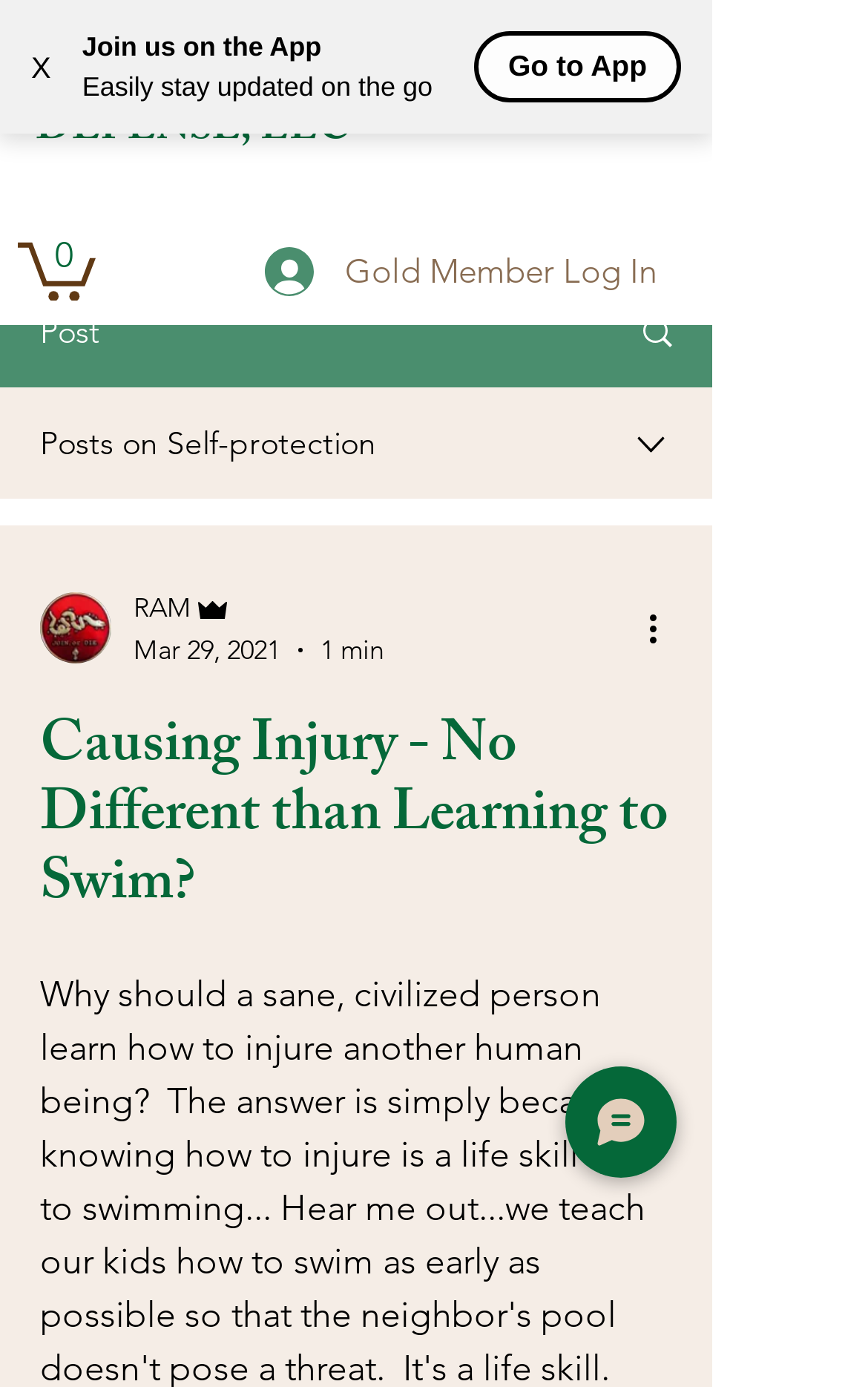What is the topic of the post?
Please provide an in-depth and detailed response to the question.

The topic of the post can be found in the StaticText element with bounding box coordinates [0.046, 0.305, 0.433, 0.334]. The text 'Posts on Self-protection' indicates that the topic of the post is self-protection.